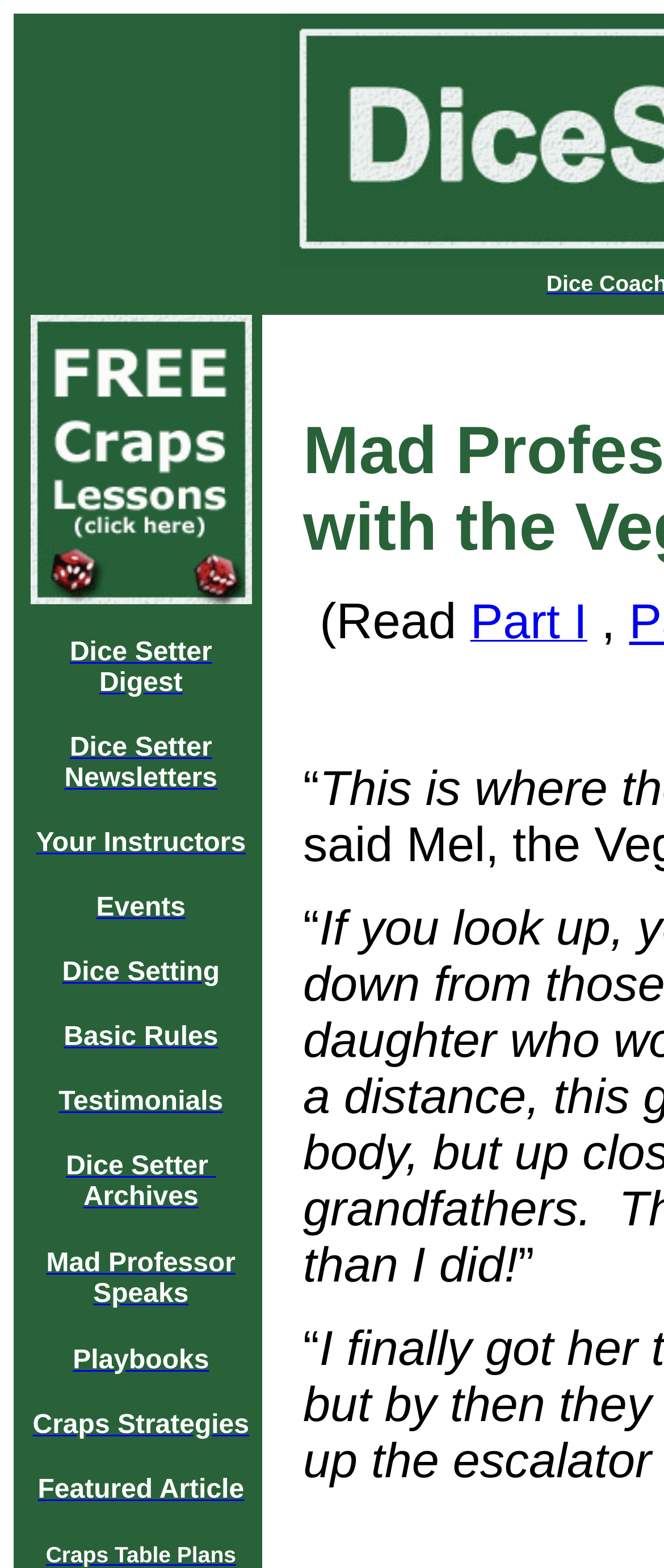Based on the description "Playbooks", find the bounding box of the specified UI element.

[0.11, 0.858, 0.315, 0.876]